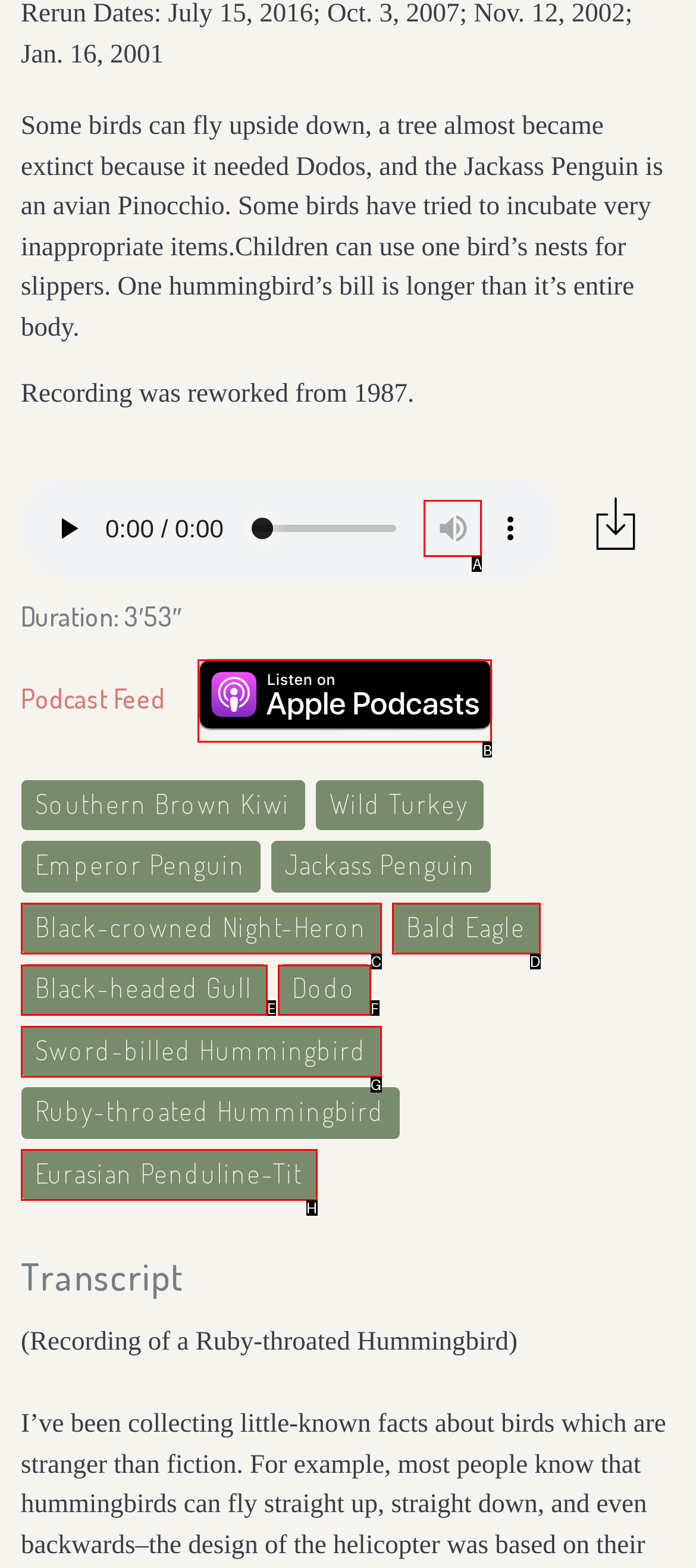Determine the letter of the UI element that you need to click to perform the task: Schedule an appointment.
Provide your answer with the appropriate option's letter.

None